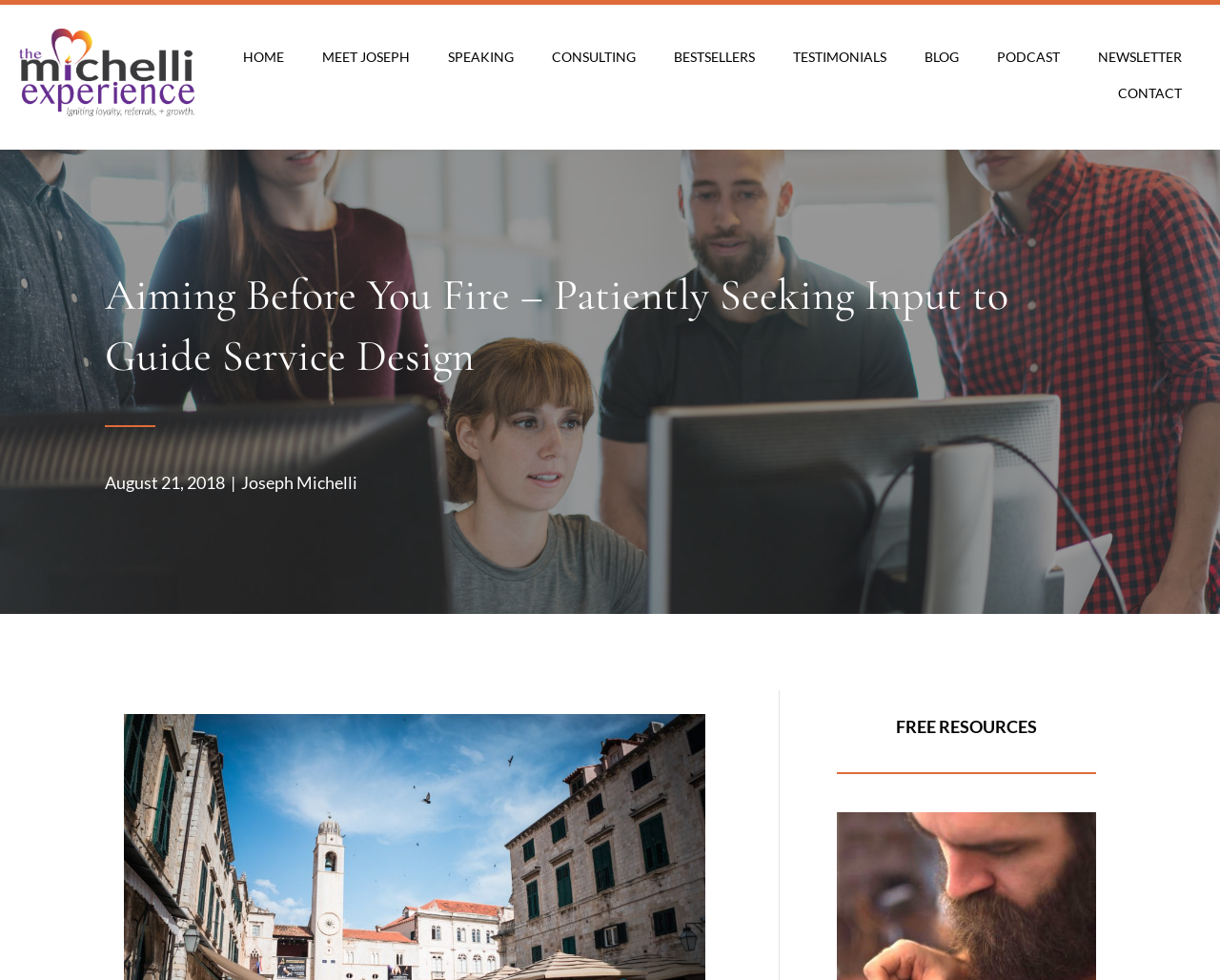Answer the question using only a single word or phrase: 
What type of resources are offered for free?

Free resources